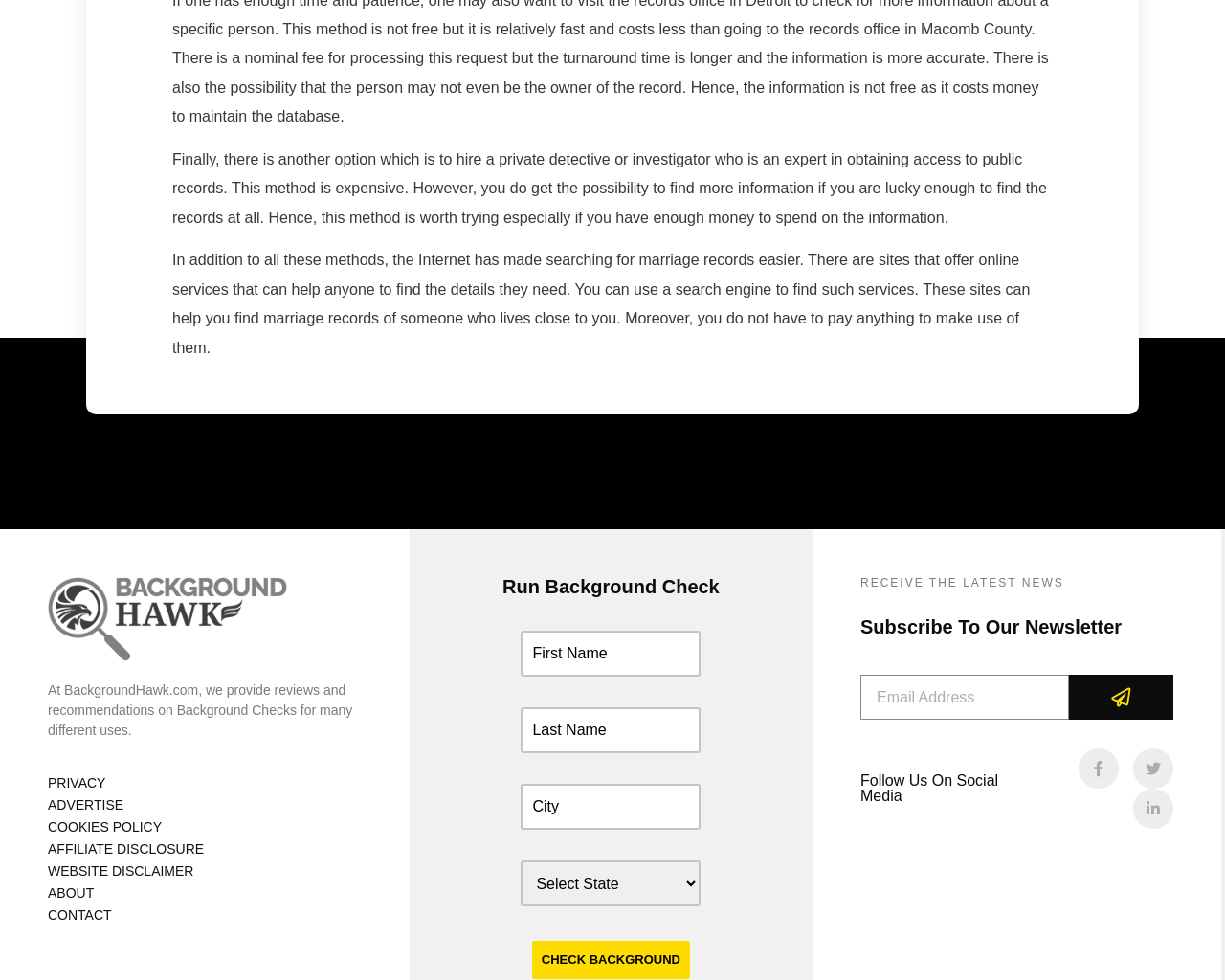What is required to submit the newsletter subscription? Examine the screenshot and reply using just one word or a brief phrase.

Email Address